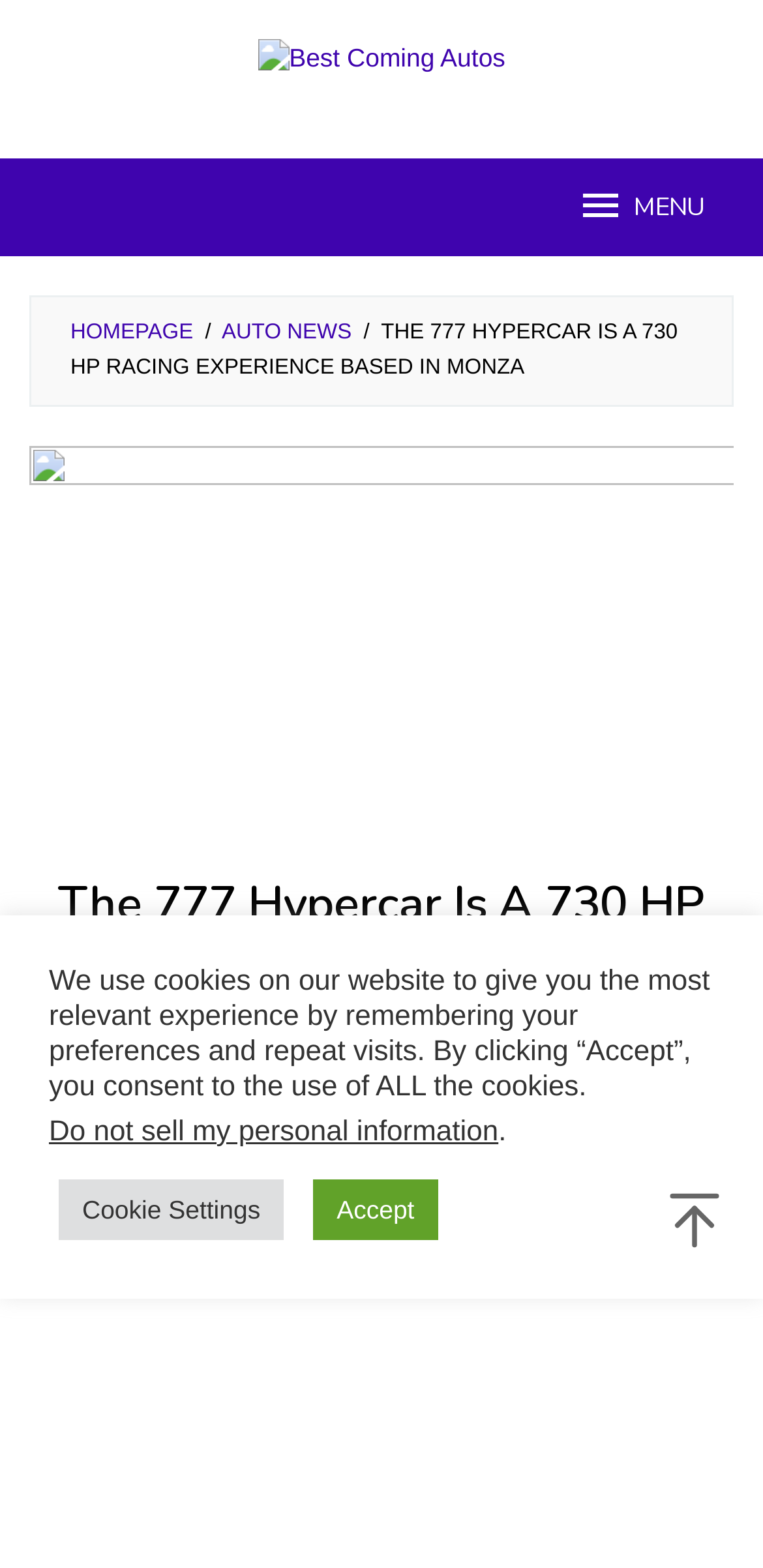Provide your answer to the question using just one word or phrase: Where is the 777 hypercar based?

Monza